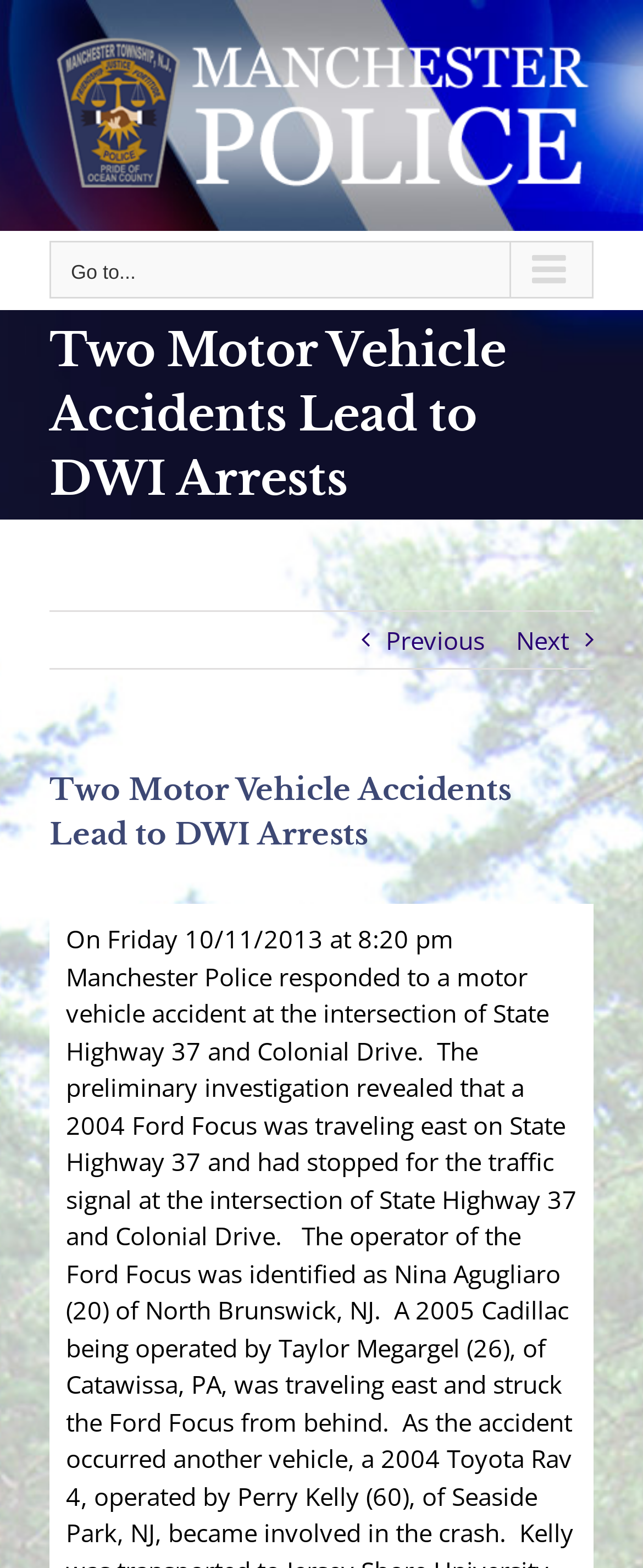Give a one-word or one-phrase response to the question: 
How many navigation links are in the main menu?

1